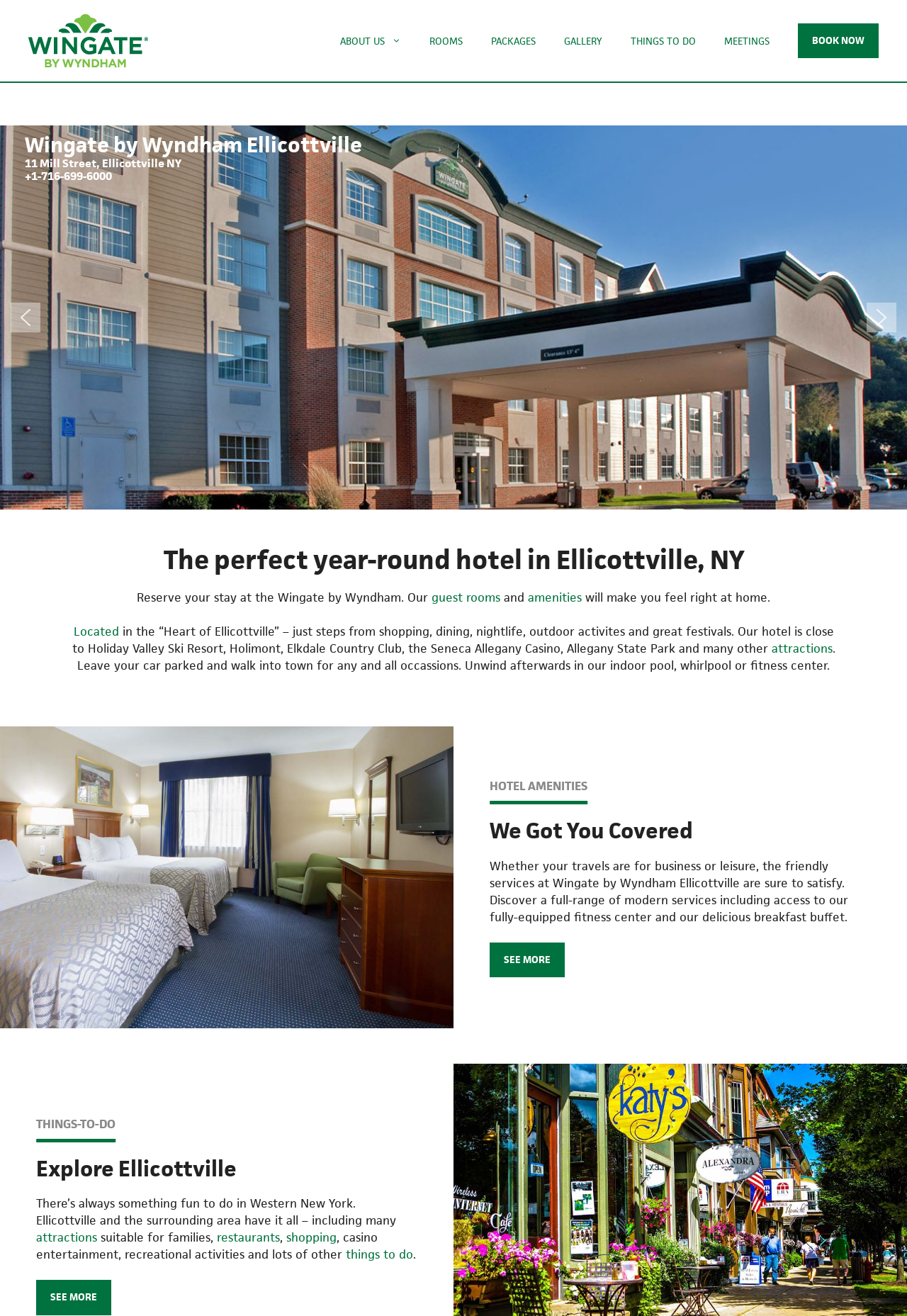Find the bounding box coordinates for the element described here: "aria-label="Next slide"".

None